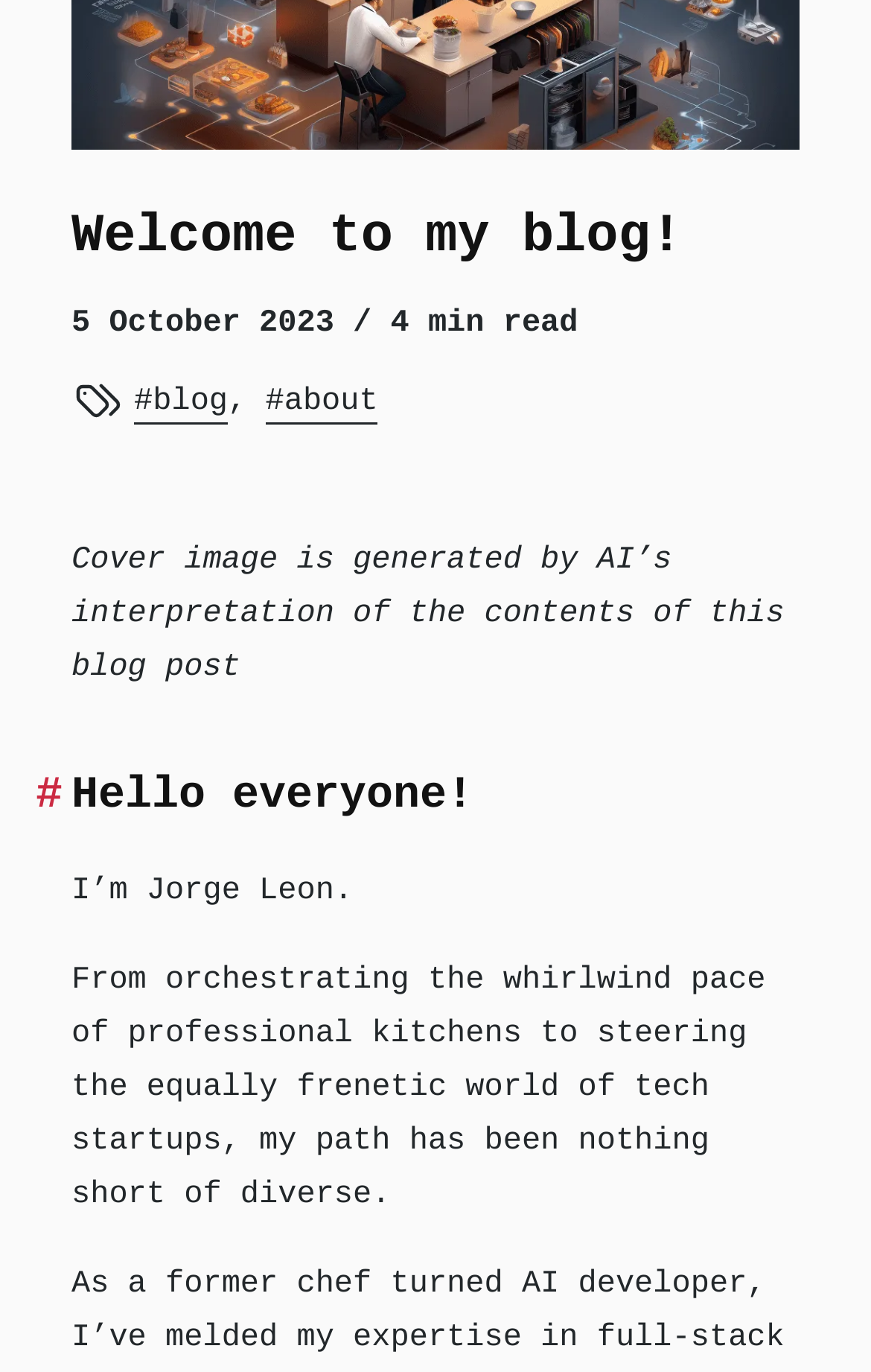Determine the bounding box for the UI element that matches this description: "about".

[0.305, 0.277, 0.434, 0.31]